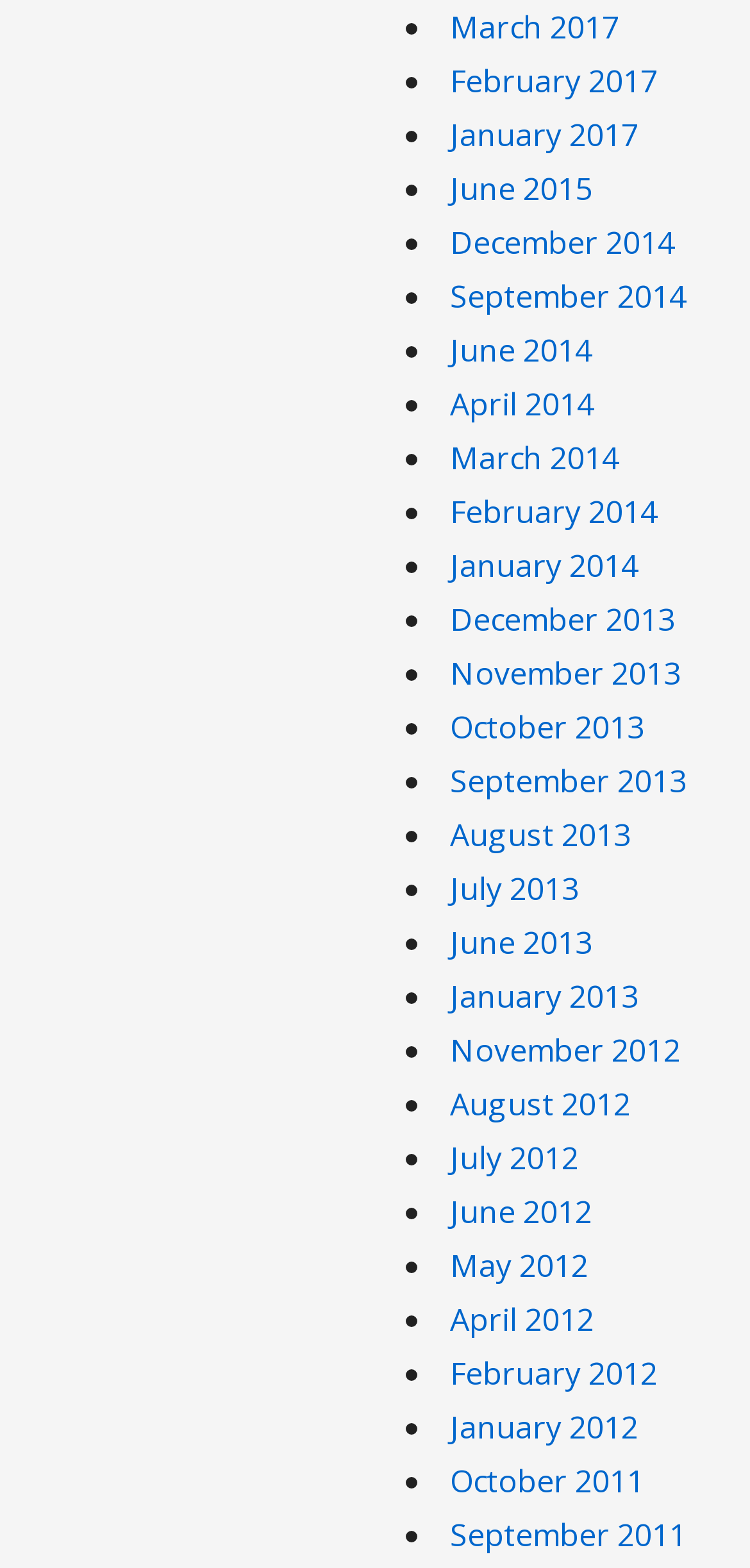What is the middle month listed for the year 2012?
From the screenshot, supply a one-word or short-phrase answer.

June 2012